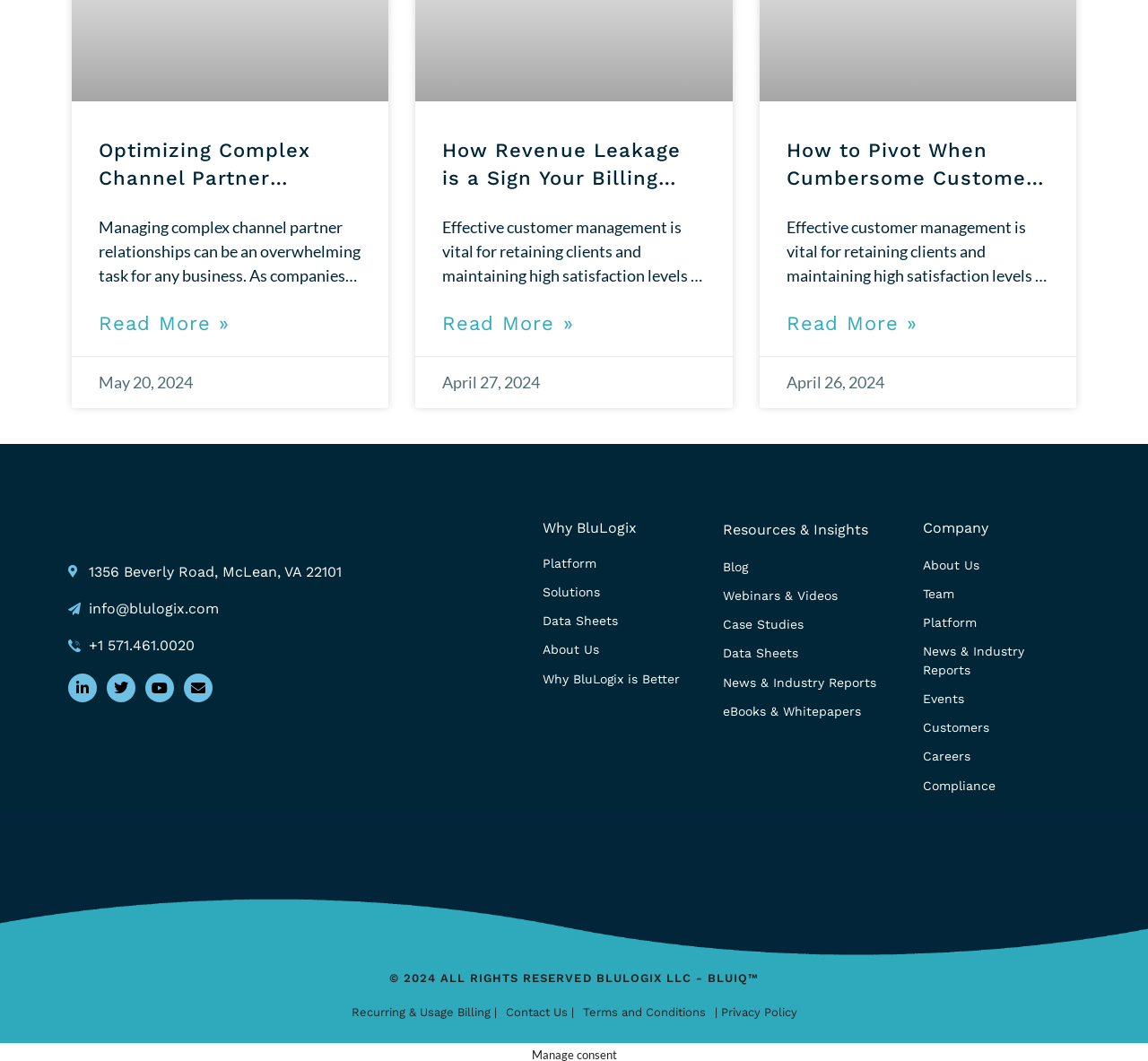Find the bounding box coordinates for the element that must be clicked to complete the instruction: "Read more about Optimizing Complex Channel Partner Relationships with BluLogix’s Channel Partner Enablement Platform". The coordinates should be four float numbers between 0 and 1, indicated as [left, top, right, bottom].

[0.086, 0.292, 0.315, 0.318]